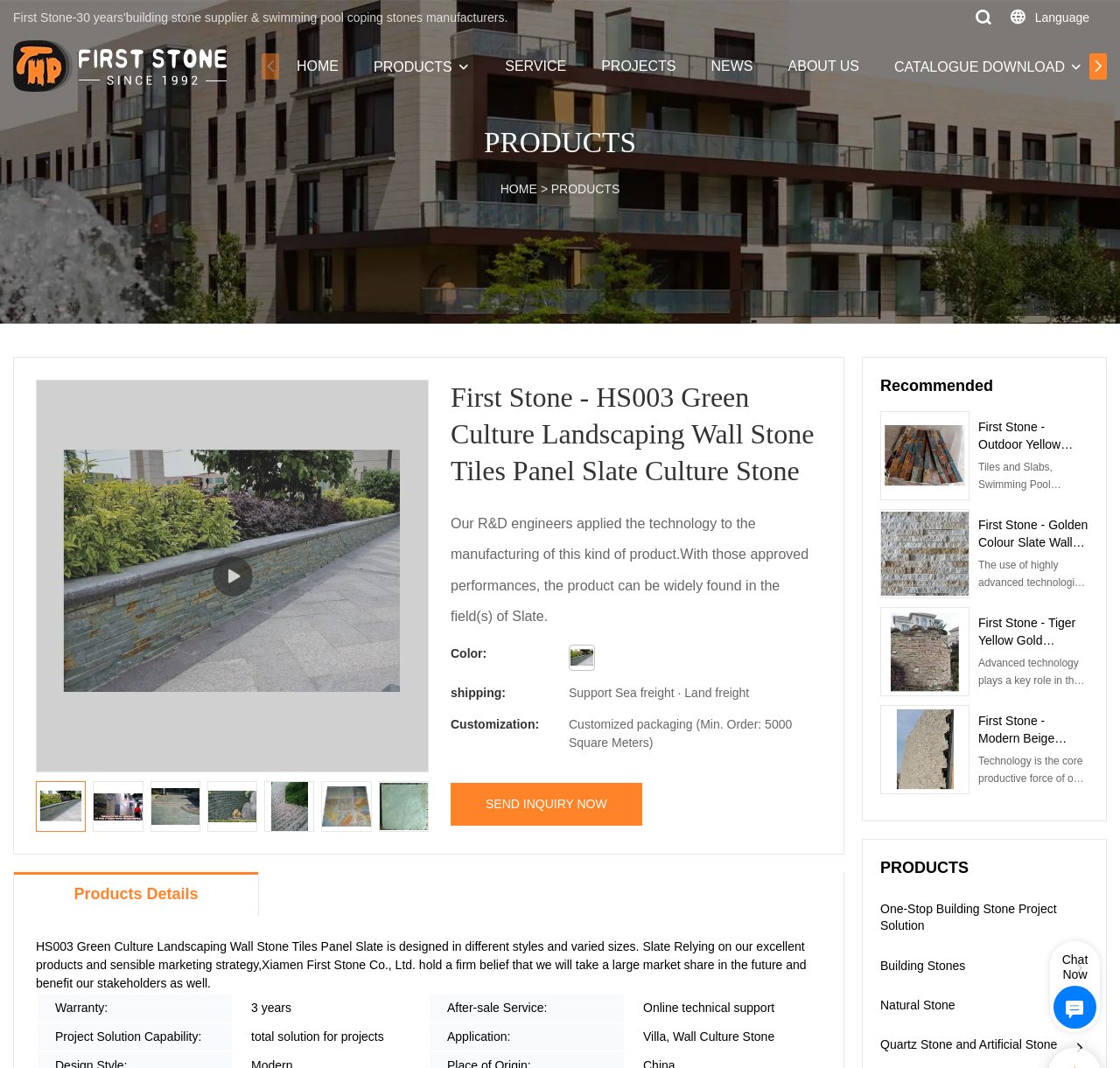Predict the bounding box of the UI element based on this description: "Natural Stone".

[0.786, 0.925, 0.853, 0.958]